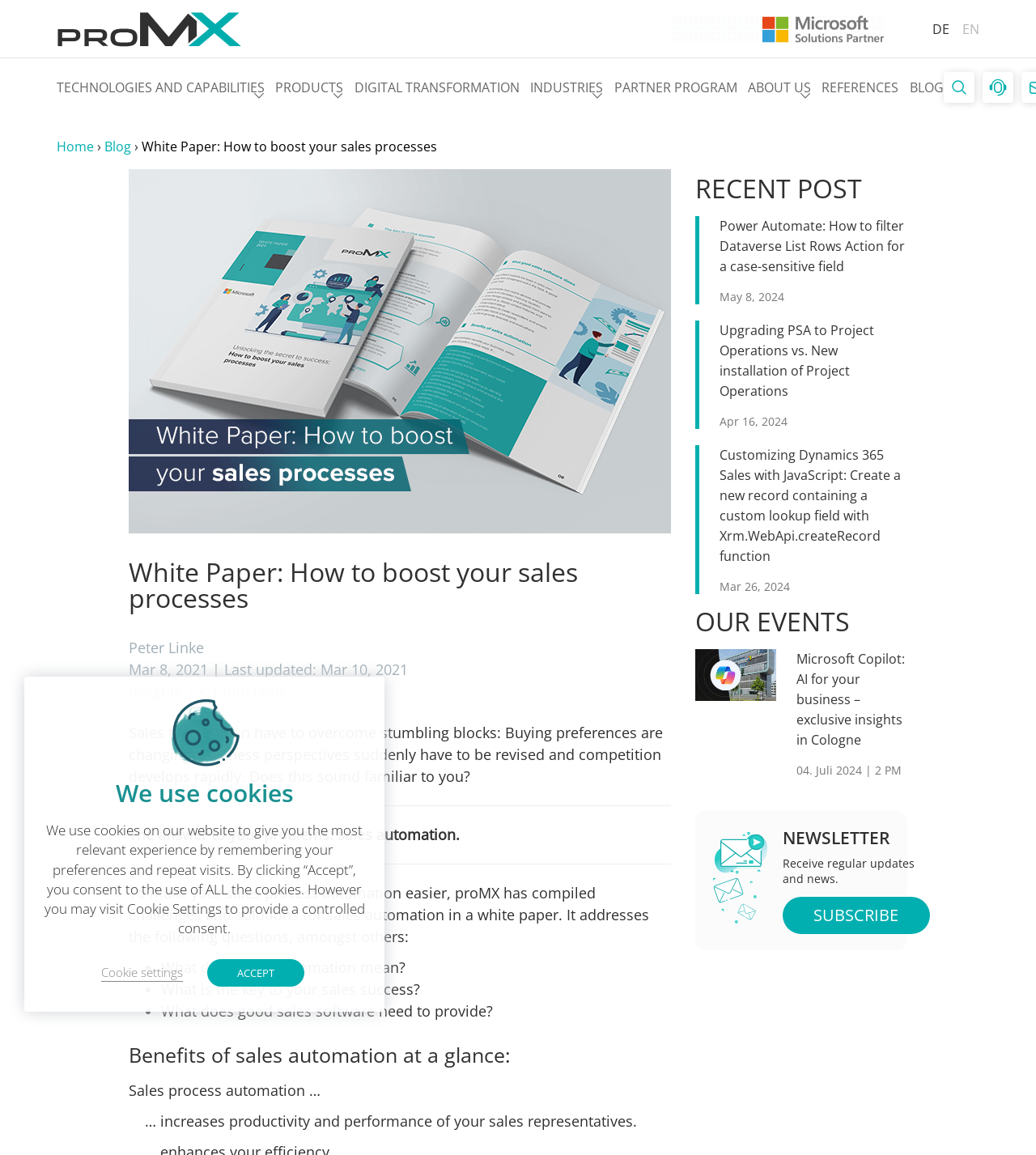Please find the bounding box coordinates for the clickable element needed to perform this instruction: "Click the proMX Logo".

[0.055, 0.01, 0.234, 0.041]